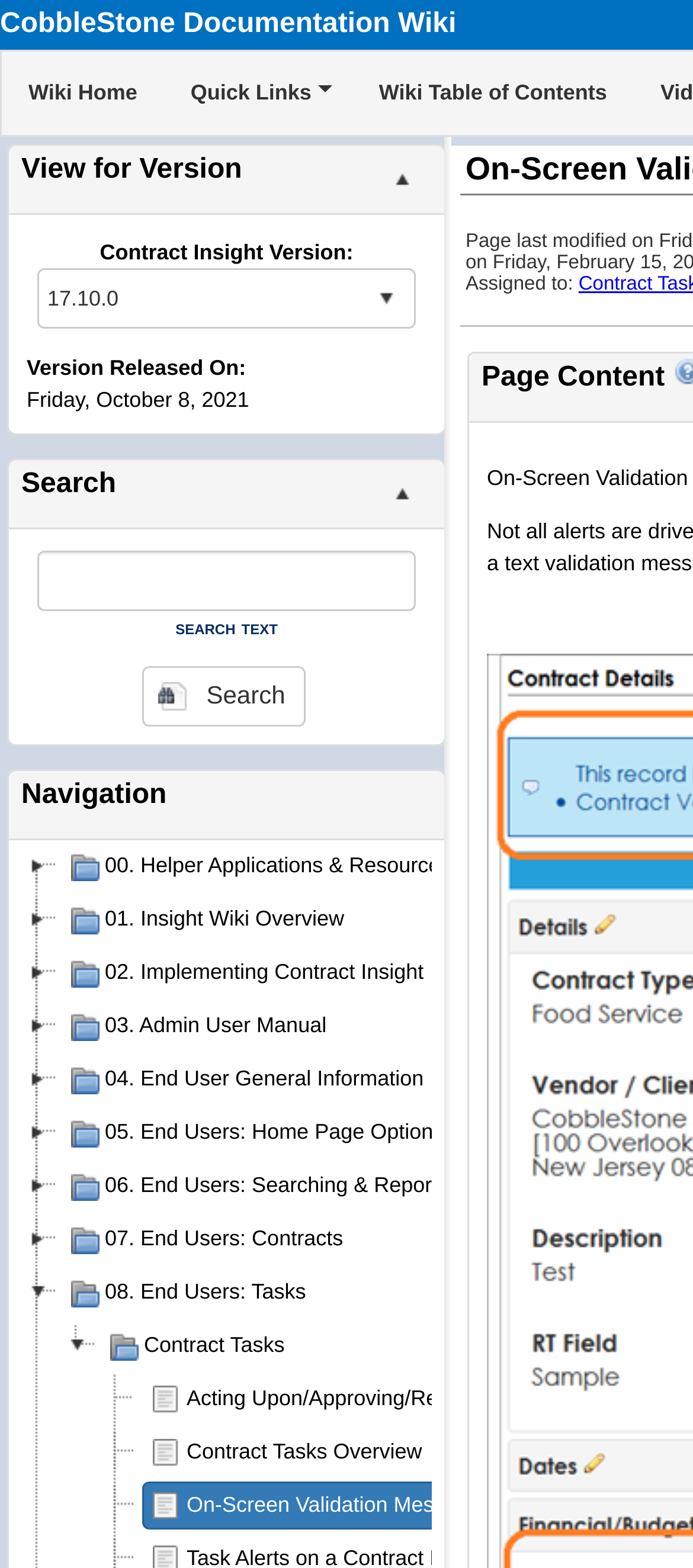Find and indicate the bounding box coordinates of the region you should select to follow the given instruction: "Select Contract Insight Version".

[0.053, 0.171, 0.601, 0.21]